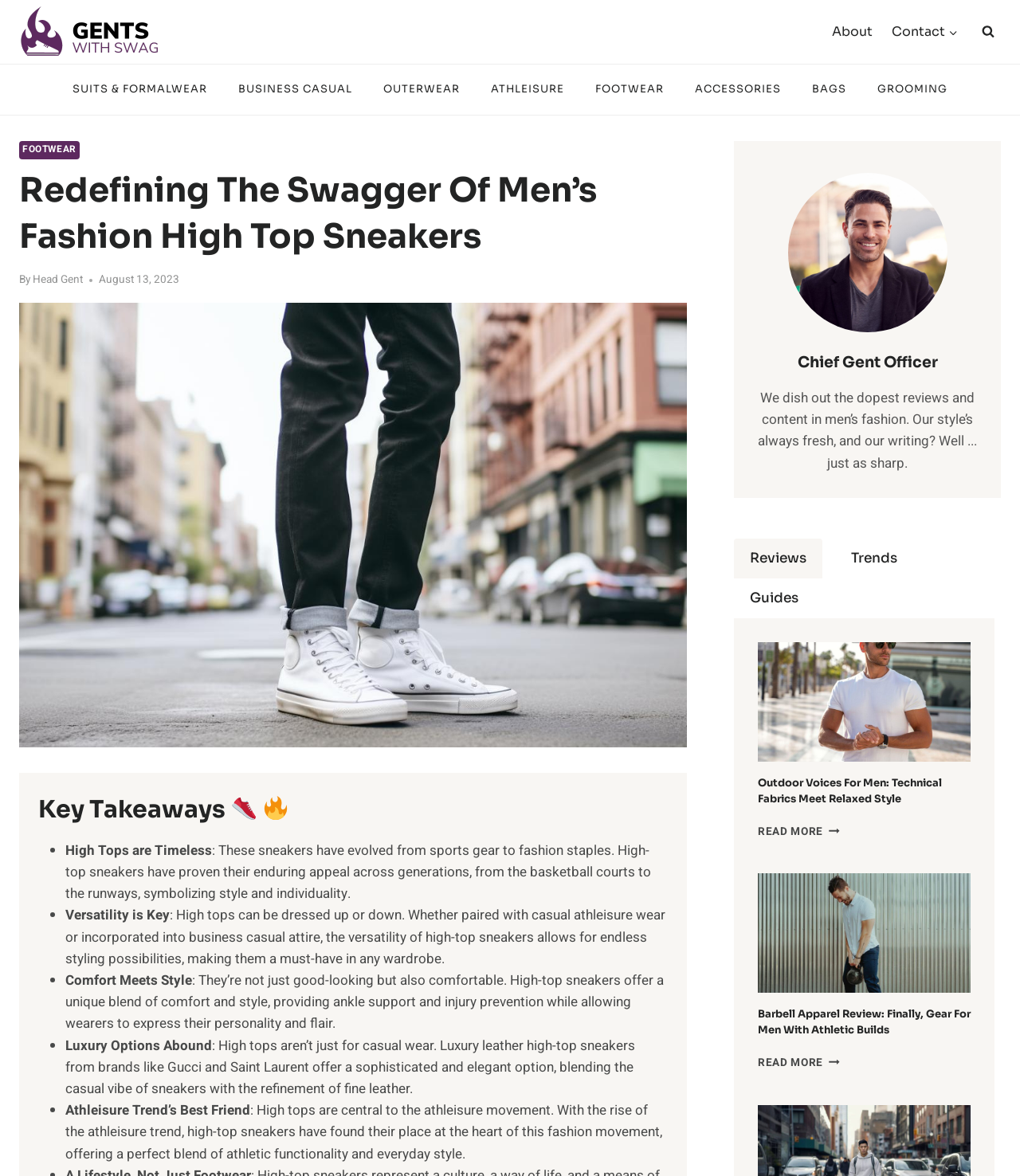Locate the bounding box coordinates of the element that should be clicked to execute the following instruction: "View the 'FOOTWEAR' category".

[0.568, 0.068, 0.666, 0.084]